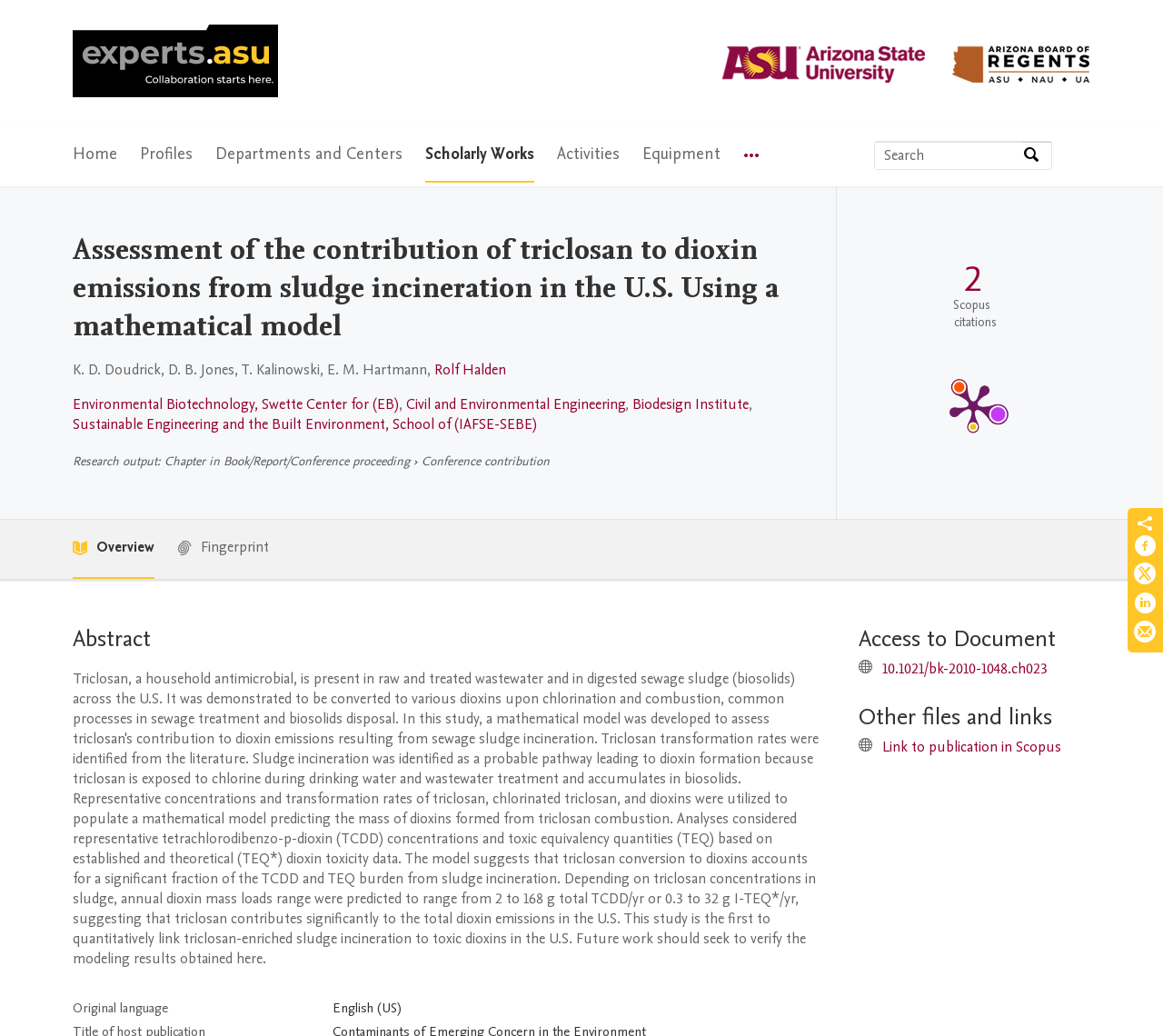Construct a comprehensive caption that outlines the webpage's structure and content.

This webpage is about a research publication titled "Assessment of the contribution of triclosan to dioxin emissions from sludge incineration in the U.S. Using a mathematical model" from Arizona State University. 

At the top left corner, there is a logo of Arizona State University, accompanied by a navigation menu with several options, including "Home", "Profiles", "Departments and Centers", and more. 

To the right of the logo, there is a search bar with a placeholder text "Search by expertise, name or affiliation" and a search button. 

Below the navigation menu, the title of the publication is displayed prominently, followed by the authors' names, including K. D. Doudrick, D. B. Jones, T. Kalinowski, E. M. Hartmann, and Rolf Halden. 

The publication is affiliated with several institutions, including Environmental Biotechnology, Swette Center for, Civil and Environmental Engineering, Biodesign Institute, and Sustainable Engineering and the Built Environment, School of. 

The webpage then displays information about the publication, including its type, which is a chapter in a book/report/conference proceeding, and its metrics, such as the number of citations from Scopus. There is also a link to a PlumX Metrics Detail Page. 

Further down, there are several sections, including an abstract, access to the document, and other files and links. The abstract section is followed by a table with information about the original language of the publication. 

At the bottom right corner, there are social media sharing links, including Facebook, Twitter, LinkedIn, and email.